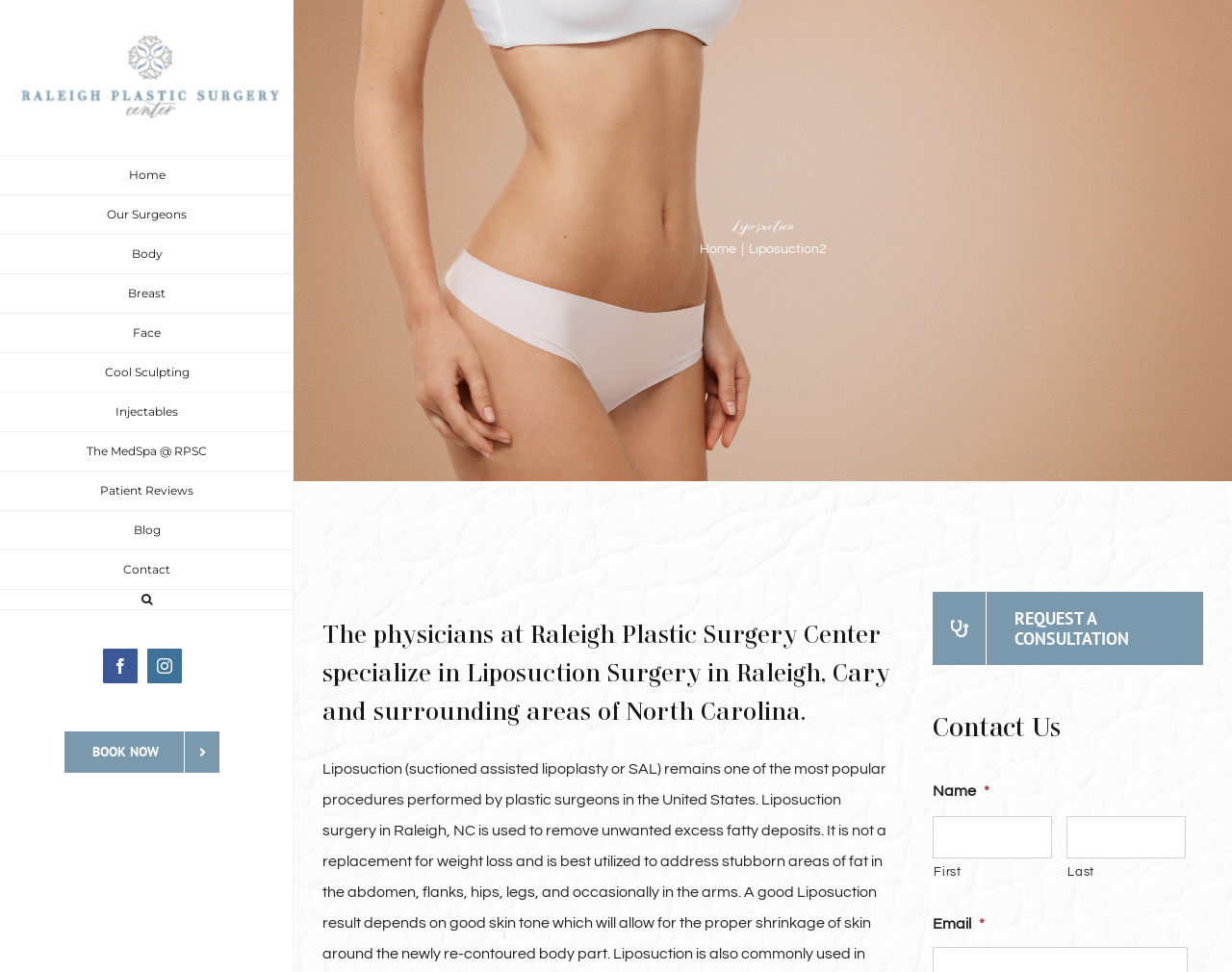Determine the bounding box coordinates for the clickable element required to fulfill the instruction: "Book now". Provide the coordinates as four float numbers between 0 and 1, i.e., [left, top, right, bottom].

[0.052, 0.752, 0.178, 0.795]